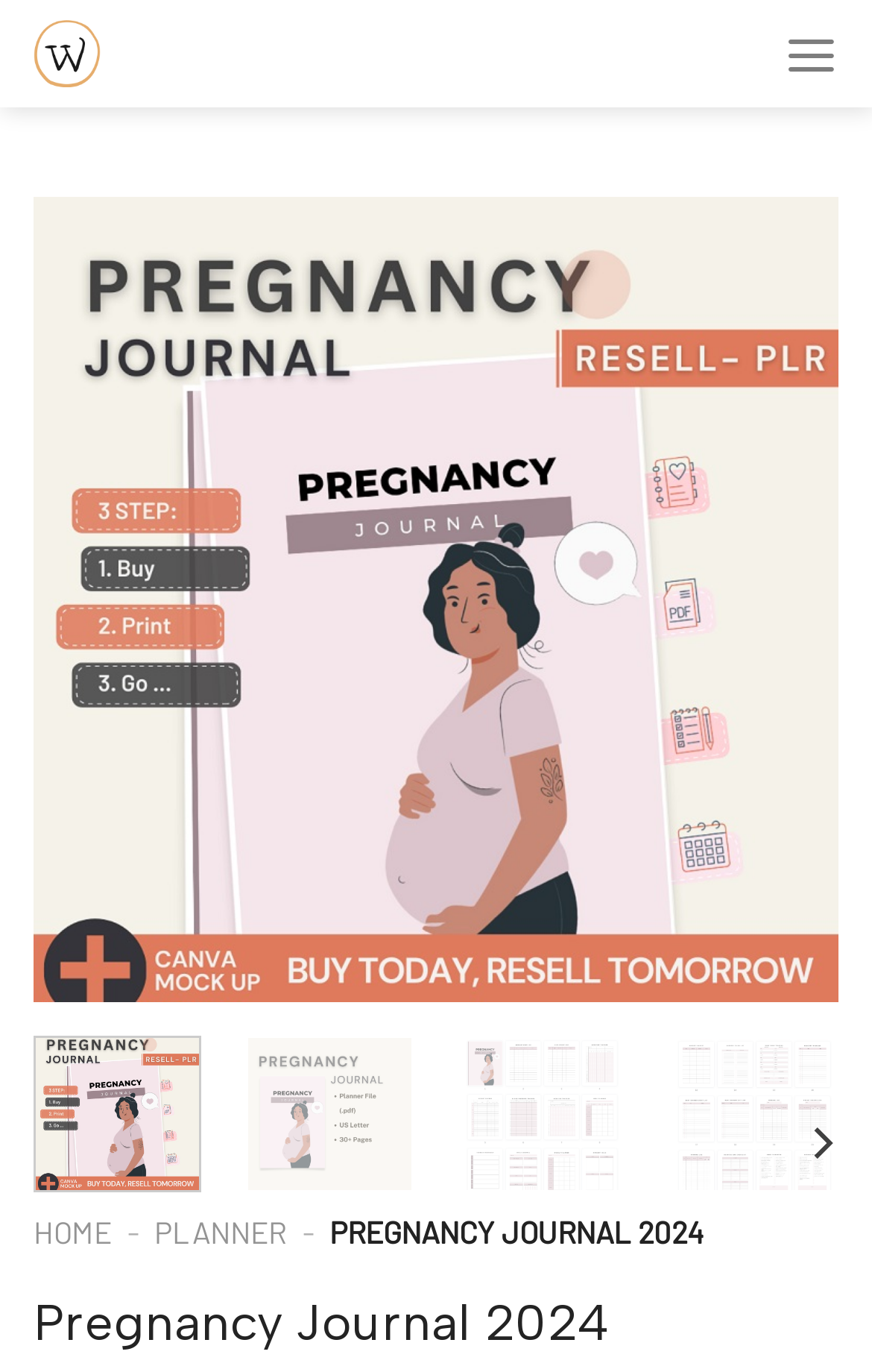Find the bounding box coordinates of the clickable area that will achieve the following instruction: "Open the menu".

[0.899, 0.0, 0.962, 0.08]